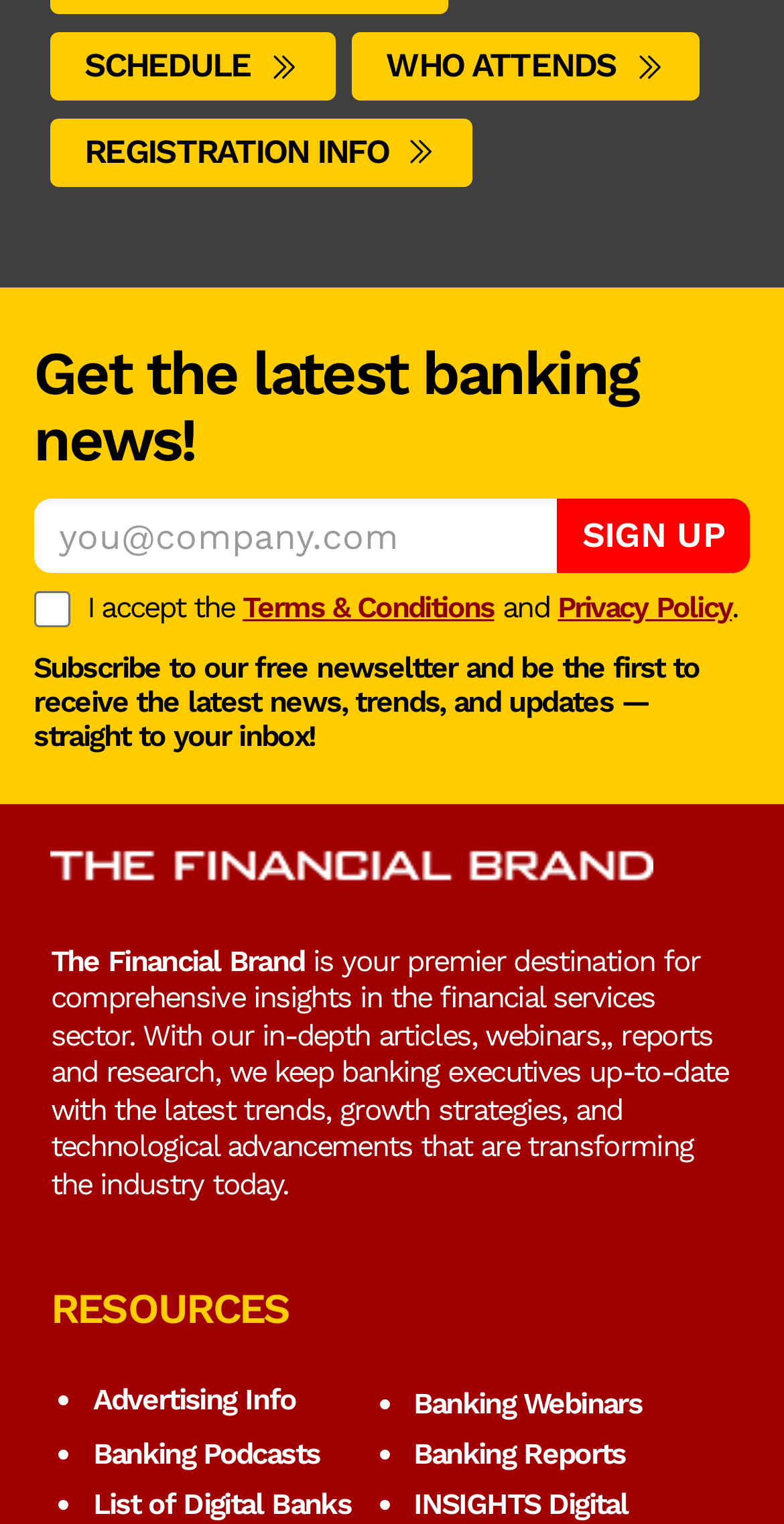Determine the bounding box coordinates of the section I need to click to execute the following instruction: "Read Terms & Conditions". Provide the coordinates as four float numbers between 0 and 1, i.e., [left, top, right, bottom].

[0.31, 0.387, 0.63, 0.411]